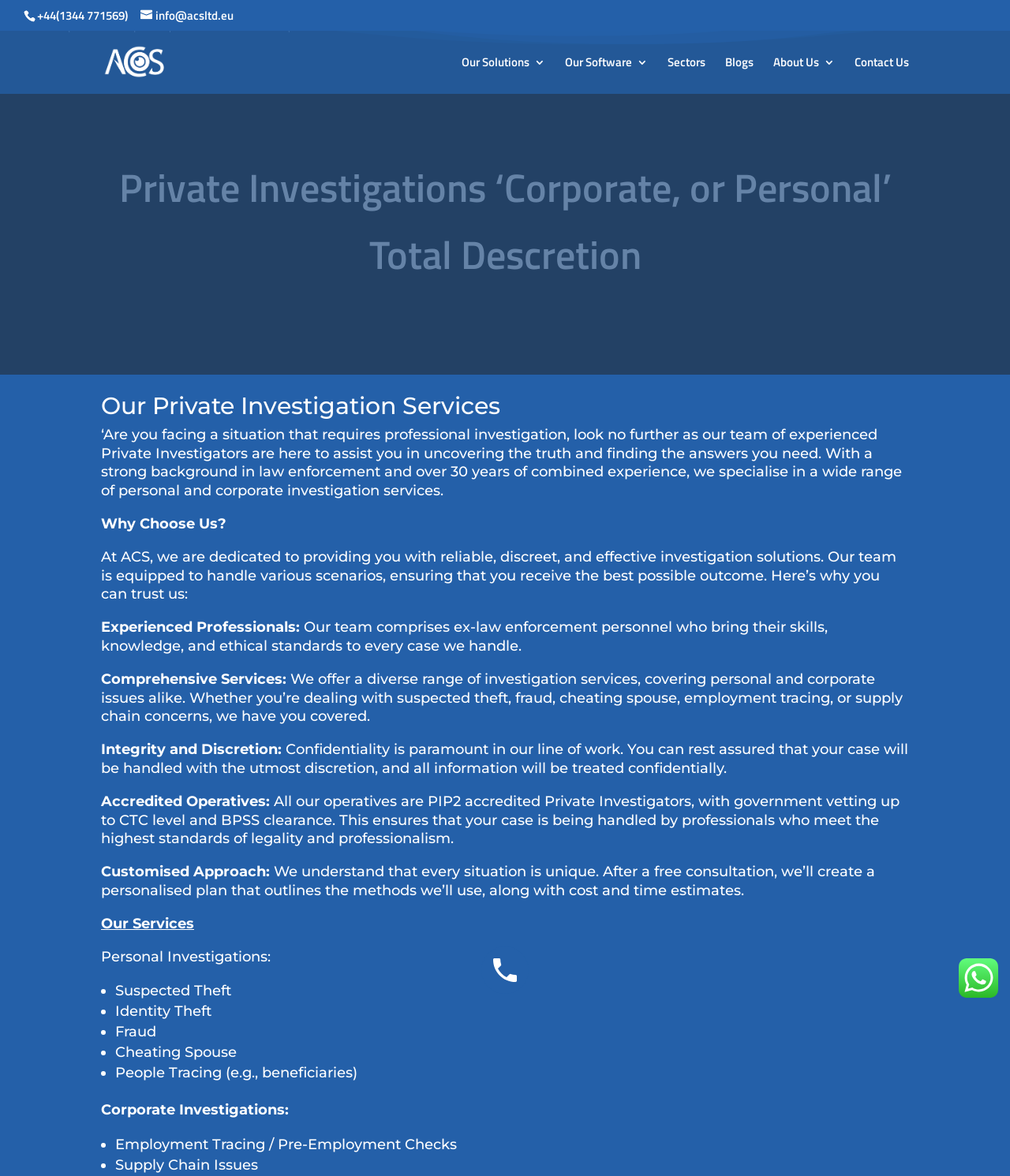Please find the bounding box for the following UI element description. Provide the coordinates in (top-left x, top-left y, bottom-right x, bottom-right y) format, with values between 0 and 1: About Us

[0.766, 0.048, 0.827, 0.079]